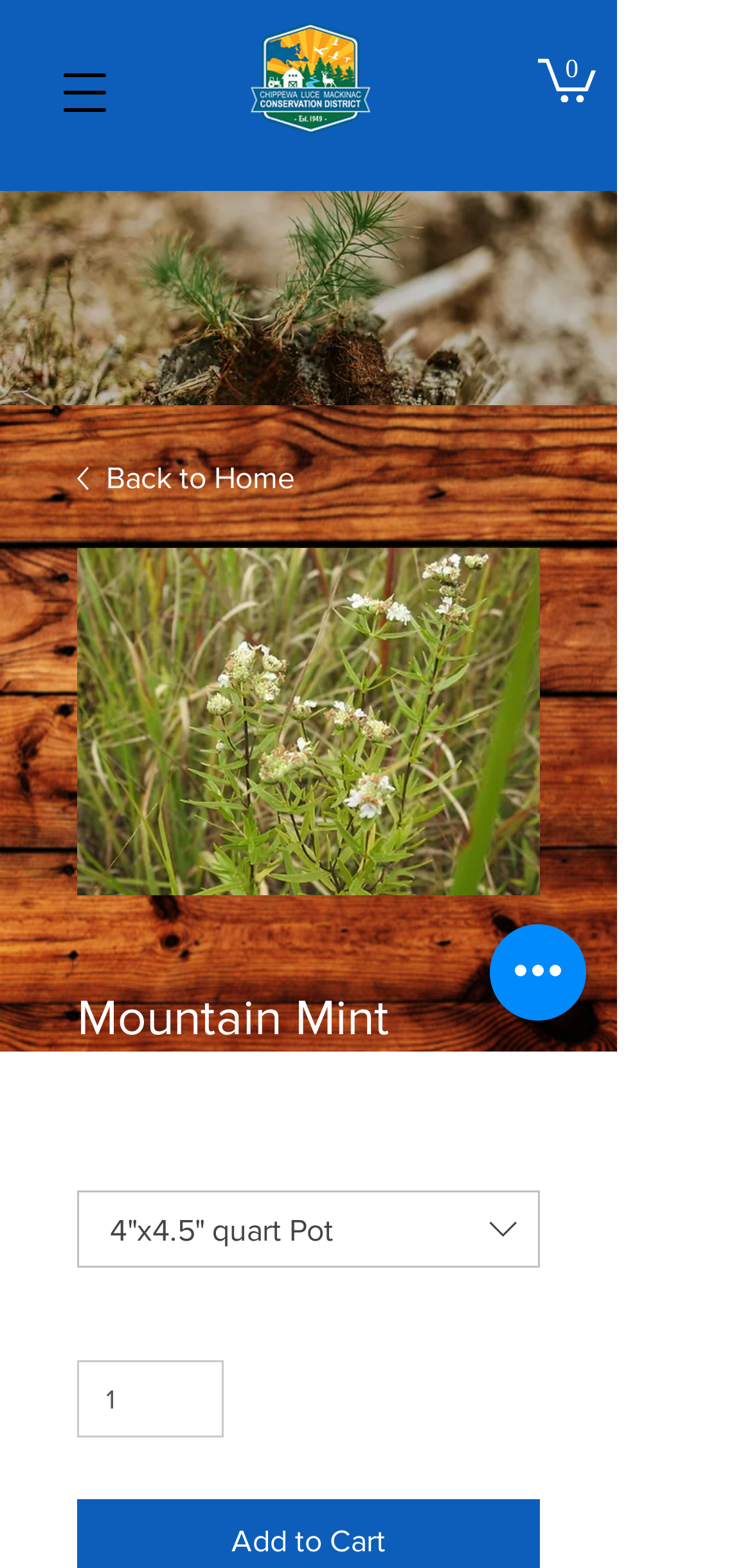Please find the bounding box for the UI component described as follows: "aria-label="Open navigation menu"".

[0.062, 0.036, 0.164, 0.082]